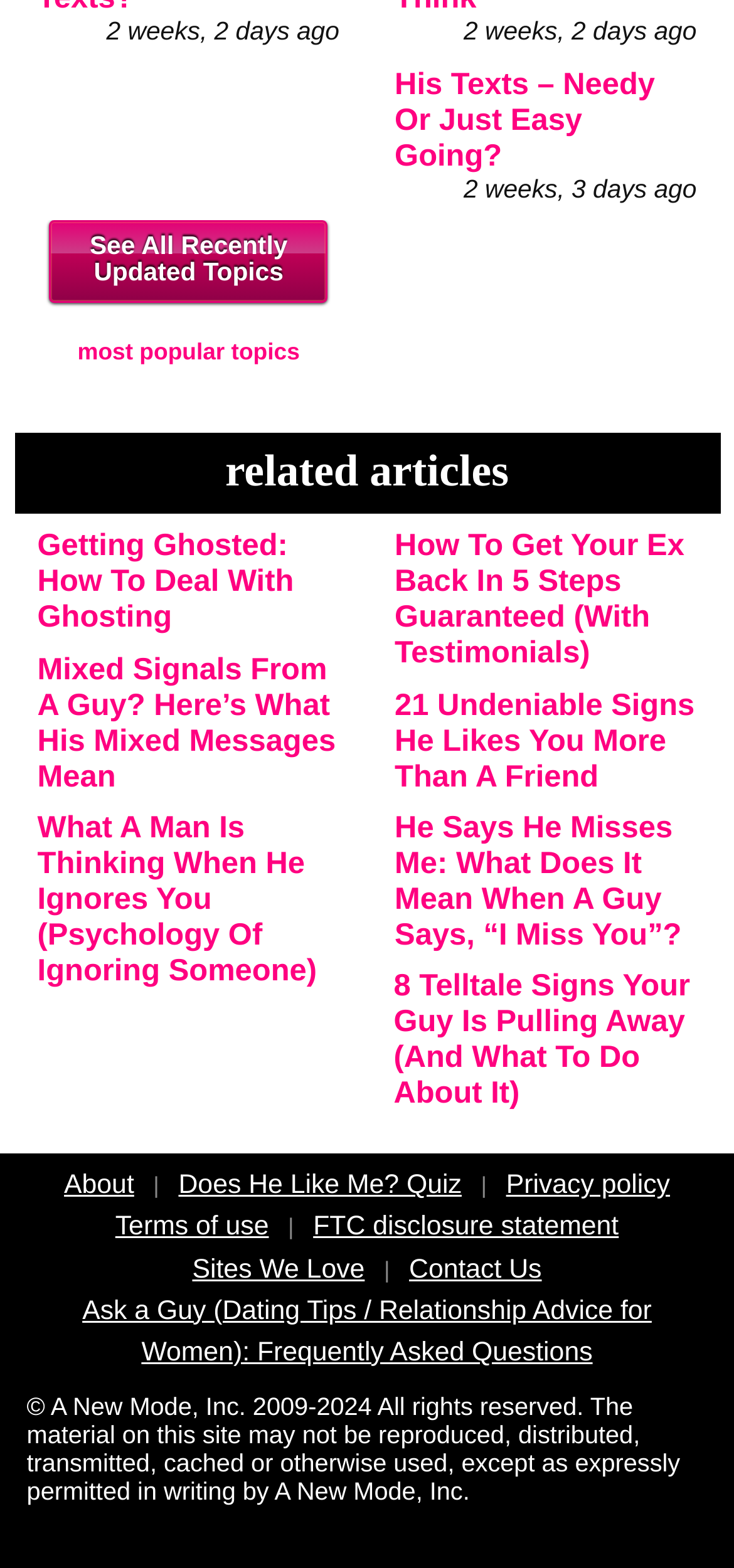Provide a thorough and detailed response to the question by examining the image: 
What is the purpose of the links at the bottom of the webpage?

The links at the bottom of the webpage, such as 'About', 'Privacy policy', and 'Terms of use', are likely site navigation elements that allow users to access different sections of the website, such as information about the website, its privacy policy, and terms of use.